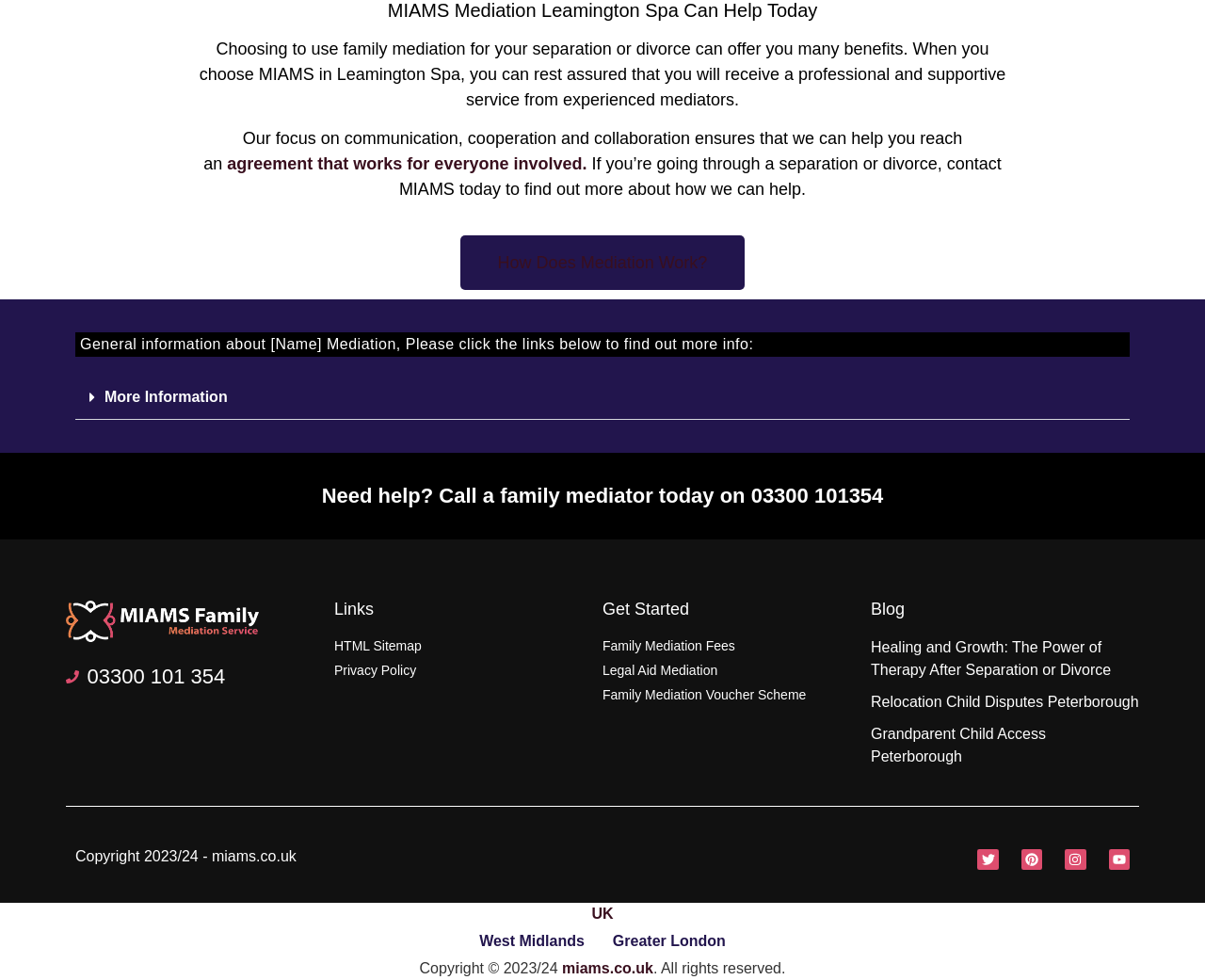Kindly respond to the following question with a single word or a brief phrase: 
What is the topic of the first article on the webpage?

Healing and Growth: The Power of Therapy